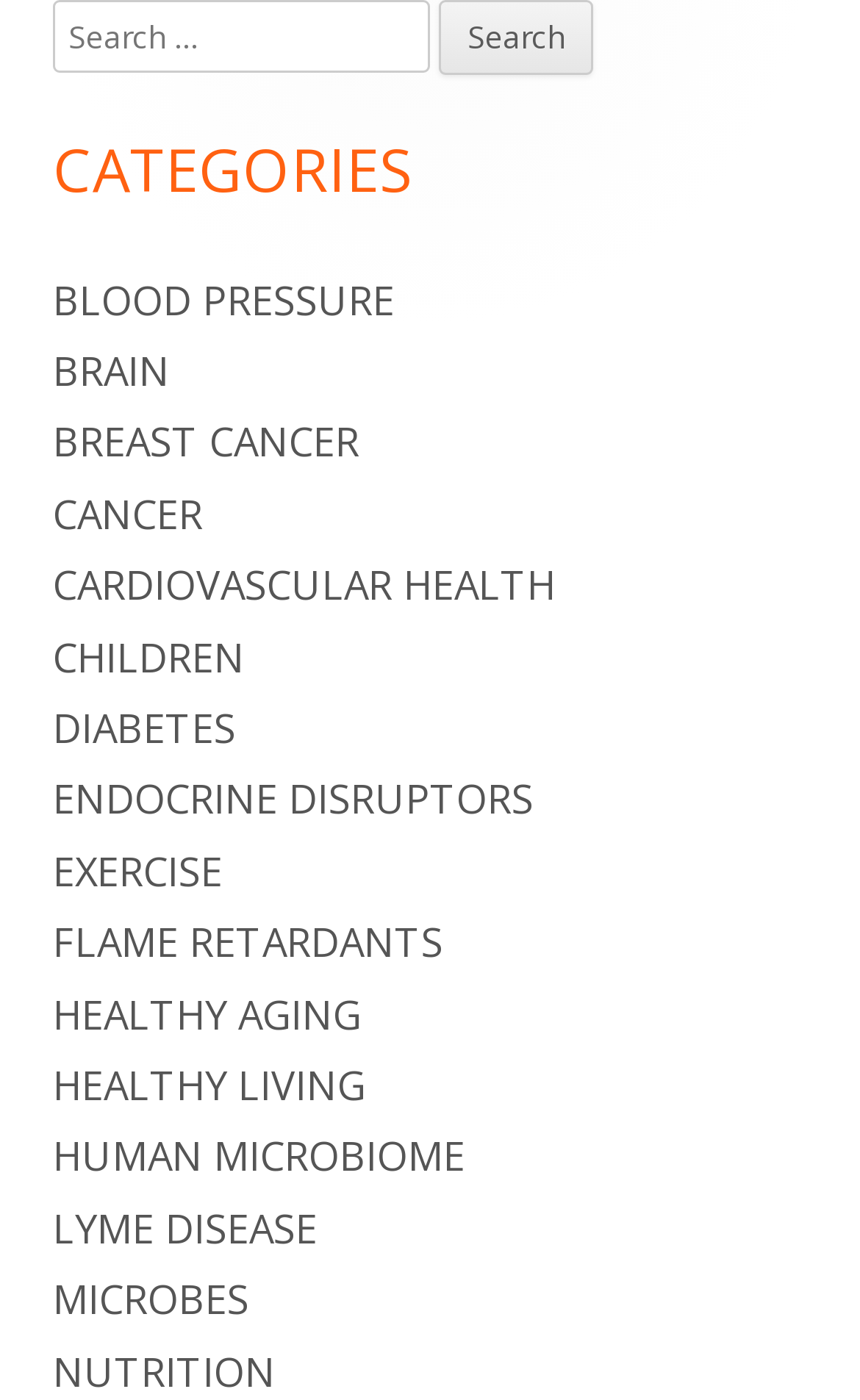Answer the question in a single word or phrase:
What is the first category listed?

BLOOD PRESSURE